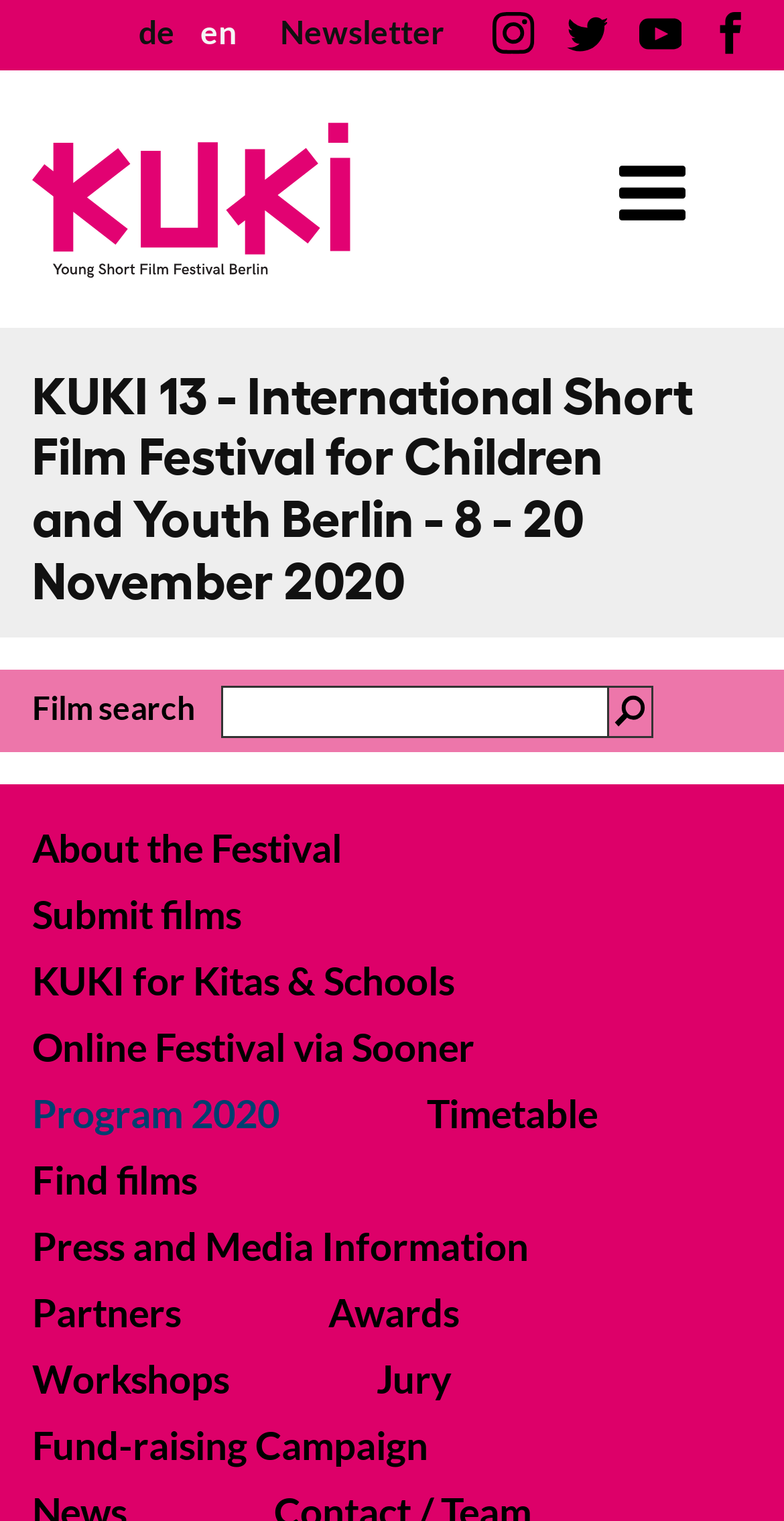Detail the features and information presented on the webpage.

The webpage is about the KUKI Festival, a short film festival for children and youth in Berlin. At the top, there is a heading "KUKI Festival Detail" with a link to the festival's main page, accompanied by an image of the festival's logo. Below this, there are language selection links for German and English, followed by a newsletter link and social media links to Instagram, Twitter, and Facebook.

On the left side, there is a long list of links to various sections of the festival's website, including "About the Festival", "Submit films", "KUKI for Kitas & Schools", "Online Festival via Sooner", "Program 2020", "Timetable", "Find films", "Press and Media Information", "Partners", "Awards", "Workshops", "Jury", and "Fund-raising Campaign". These links are stacked vertically, with the topmost link being "About the Festival" and the bottommost link being "Fund-raising Campaign".

On the right side, there is a film search feature with a text box and a "Submit" button. Above this, there is a heading that describes the festival as an international short film festival for children and youth in Berlin, taking place from November 8 to 20, 2020.

At the top right corner, there is a menu button labeled "Menu" that expands to reveal a mobile navigation menu.